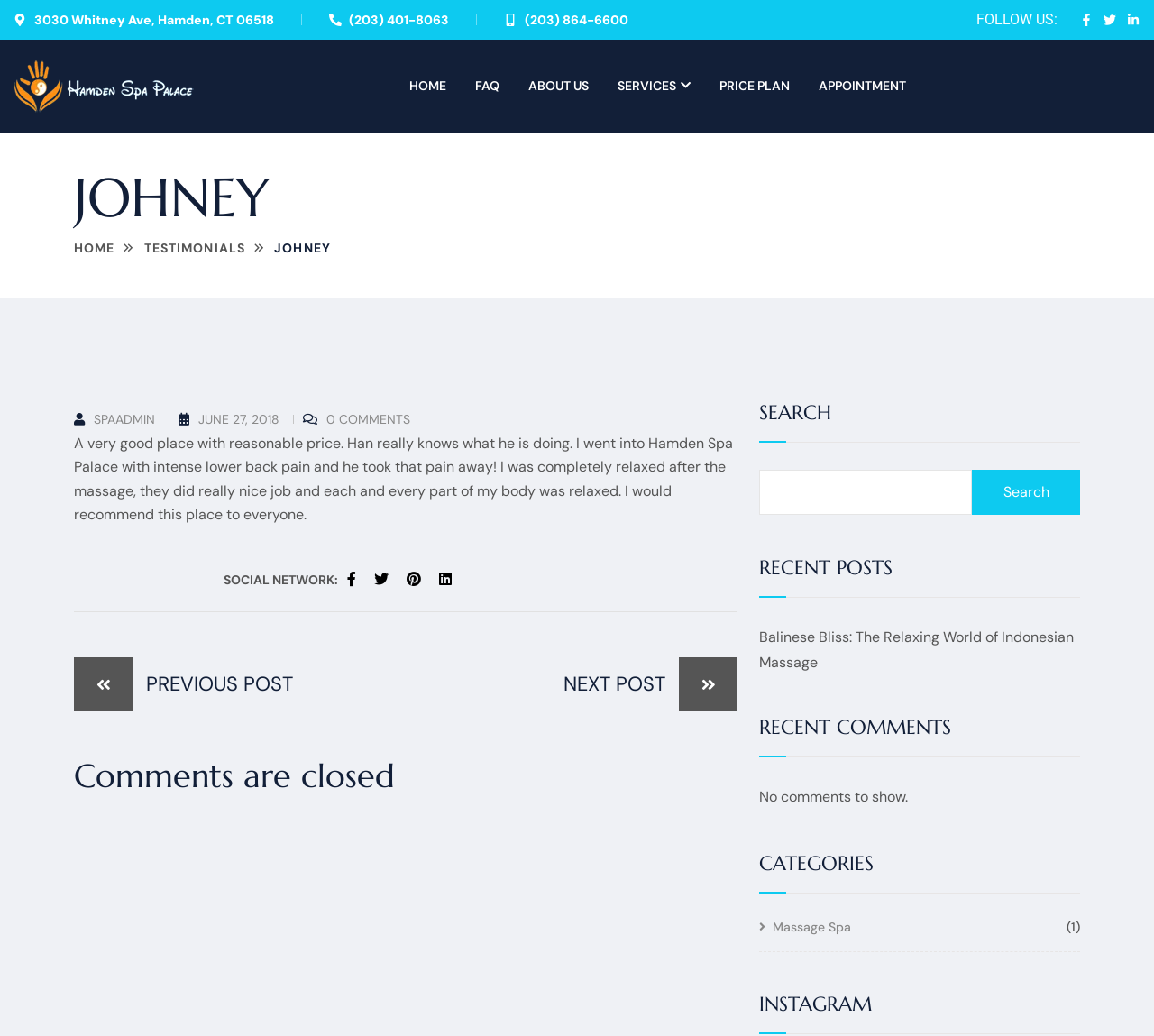Analyze the image and deliver a detailed answer to the question: How many social media links are listed under 'FOLLOW US'?

I looked at the links under the 'FOLLOW US' text and found that there are three social media links, which are Facebook, Twitter, and Linkedin.